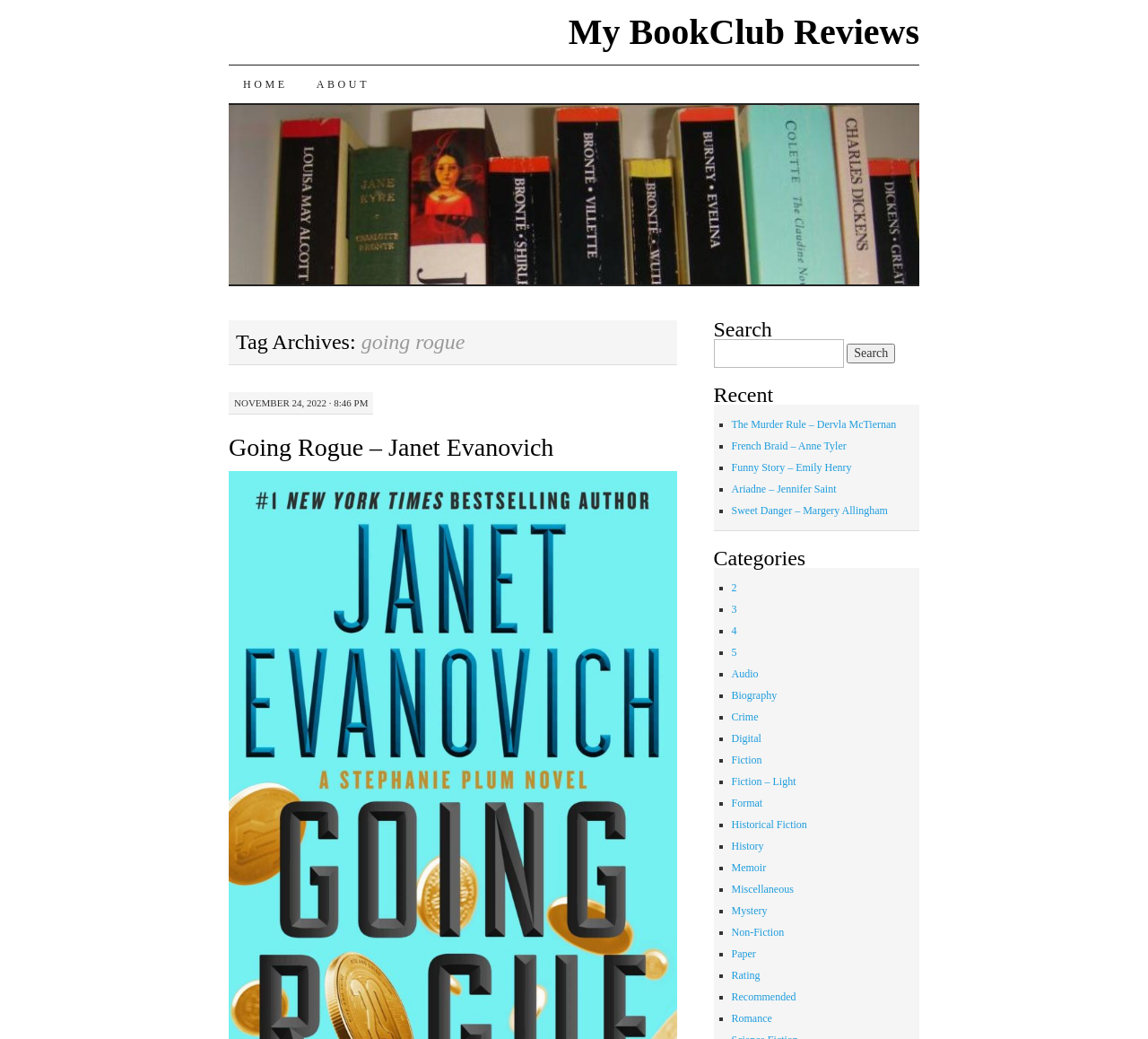Locate the UI element described as follows: "parent_node: Search for: name="s"". Return the bounding box coordinates as four float numbers between 0 and 1 in the order [left, top, right, bottom].

[0.621, 0.326, 0.735, 0.354]